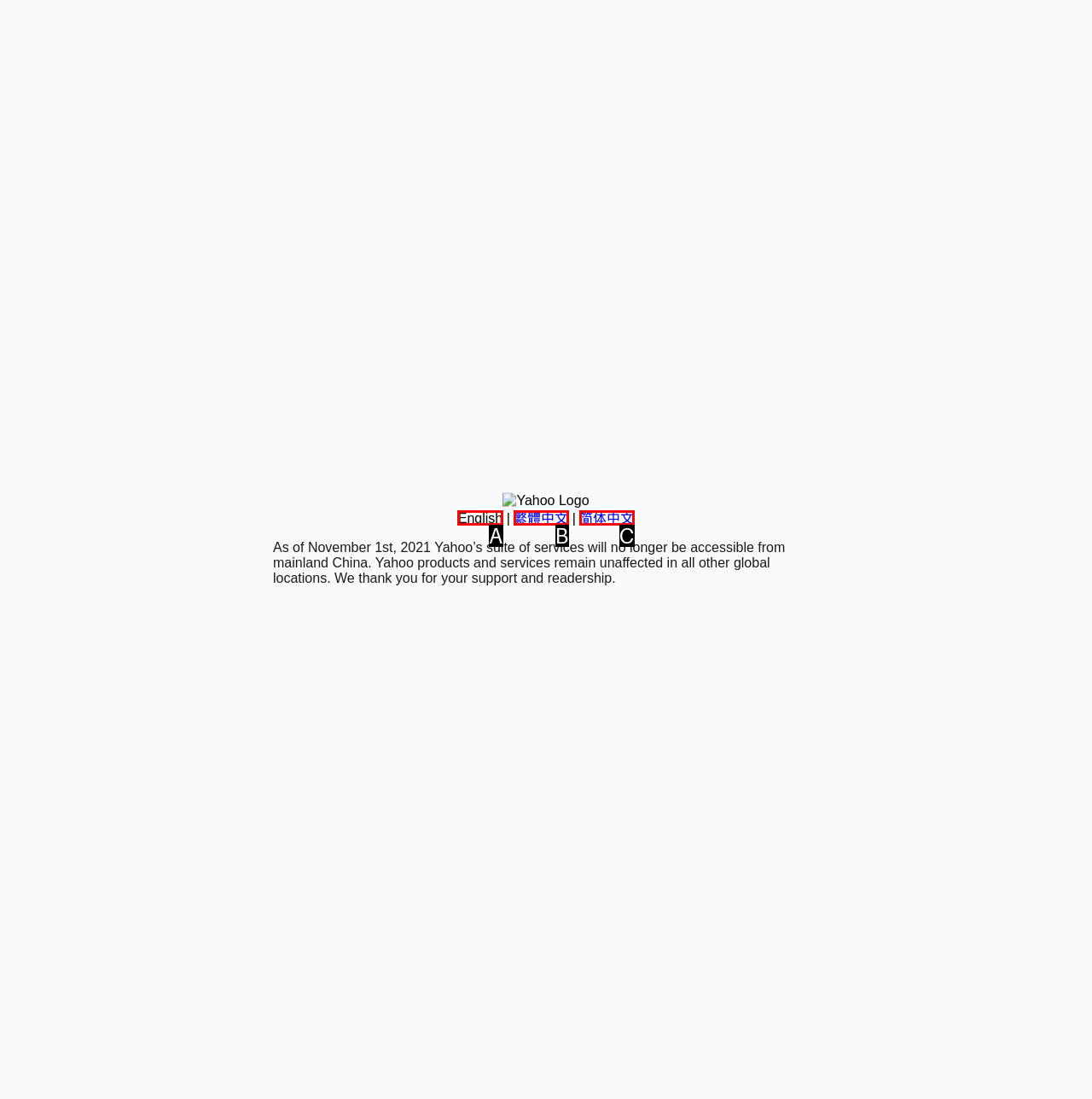Pick the option that best fits the description: 繁體中文. Reply with the letter of the matching option directly.

B